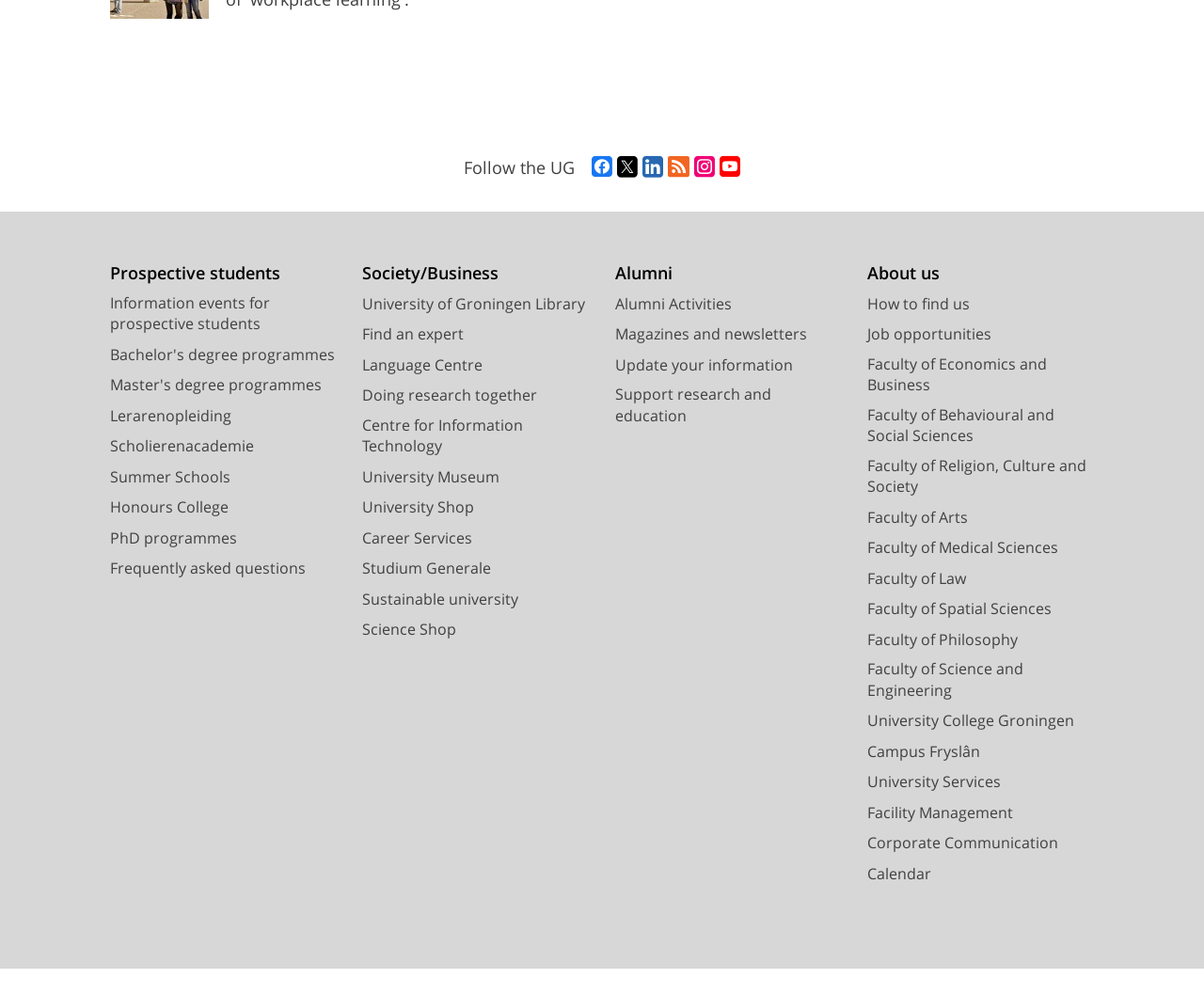Please answer the following query using a single word or phrase: 
How many faculties are listed on the webpage?

11